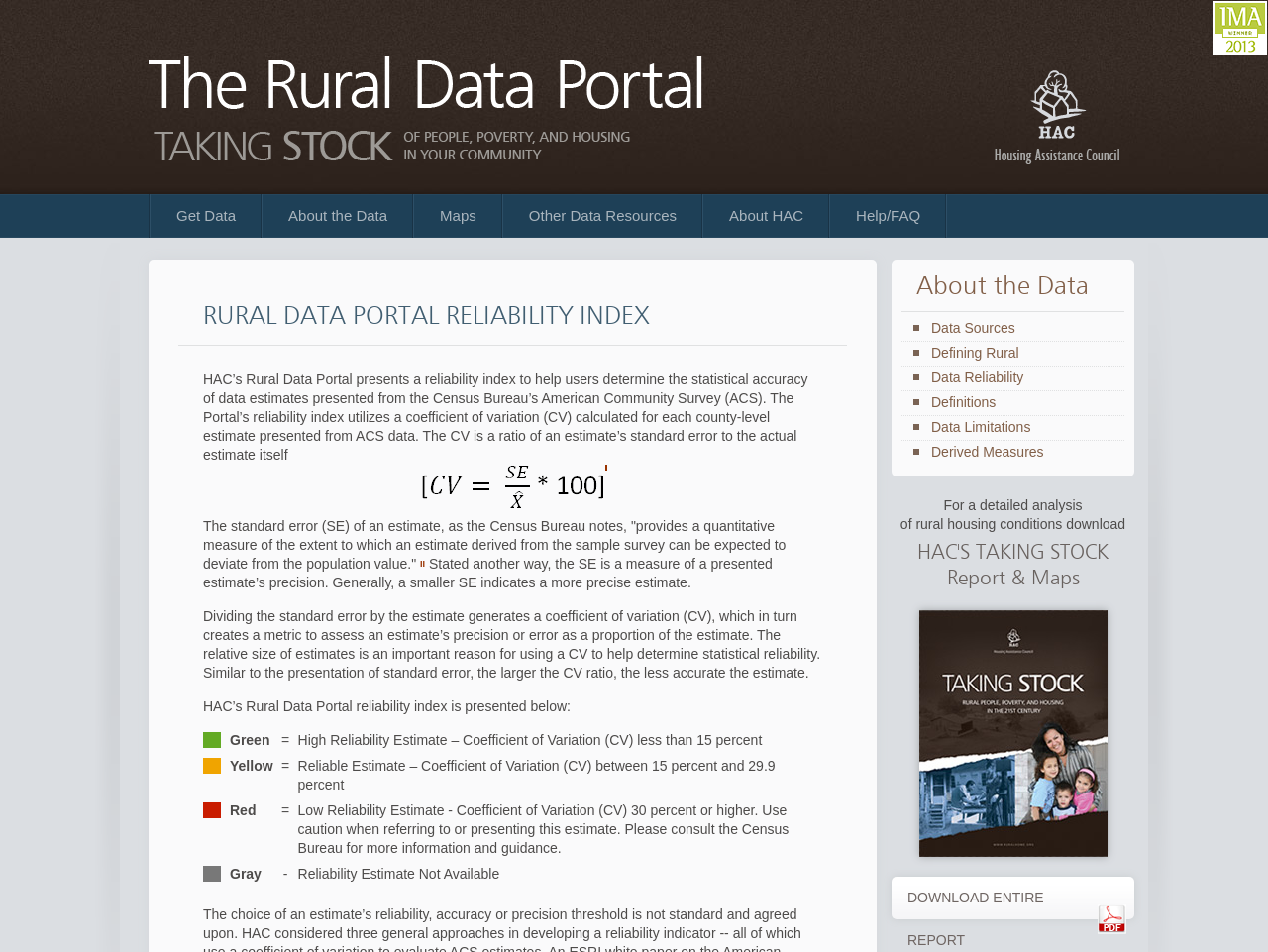What is the purpose of the Rural Data Portal?
Answer the question with detailed information derived from the image.

Based on the webpage, it appears that the Rural Data Portal is a platform that provides data and information on rural areas, including data on rural people, poverty, and housing. The portal seems to offer a reliability index to help users determine the statistical accuracy of data estimates presented from the Census Bureau’s American Community Survey (ACS).